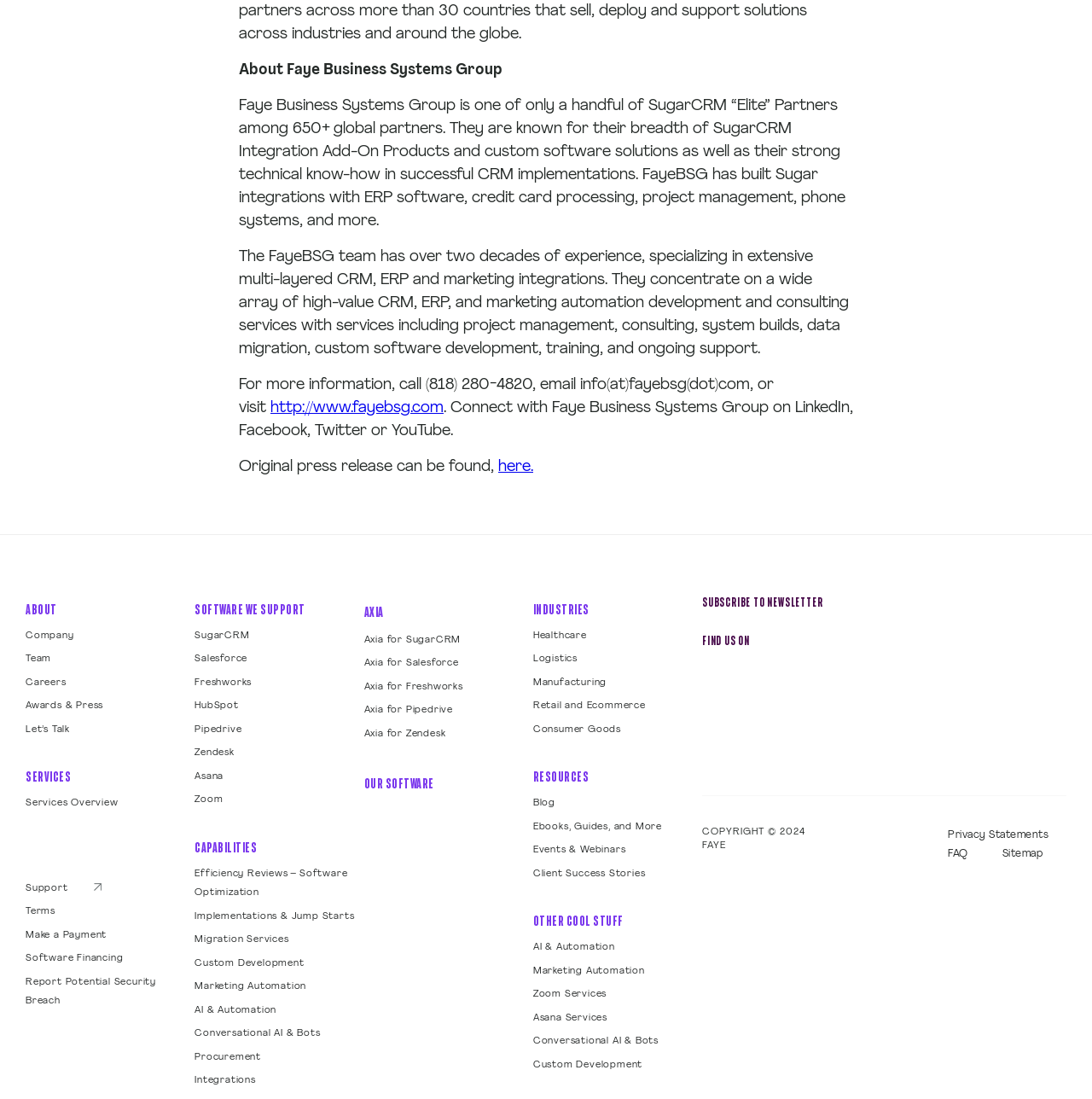What industries does FayeBSG serve?
From the details in the image, answer the question comprehensively.

The navigation 'Industries' and its corresponding links indicate that FayeBSG serves a range of industries including Healthcare, Logistics, Manufacturing, Retail and Ecommerce, and Consumer Goods.